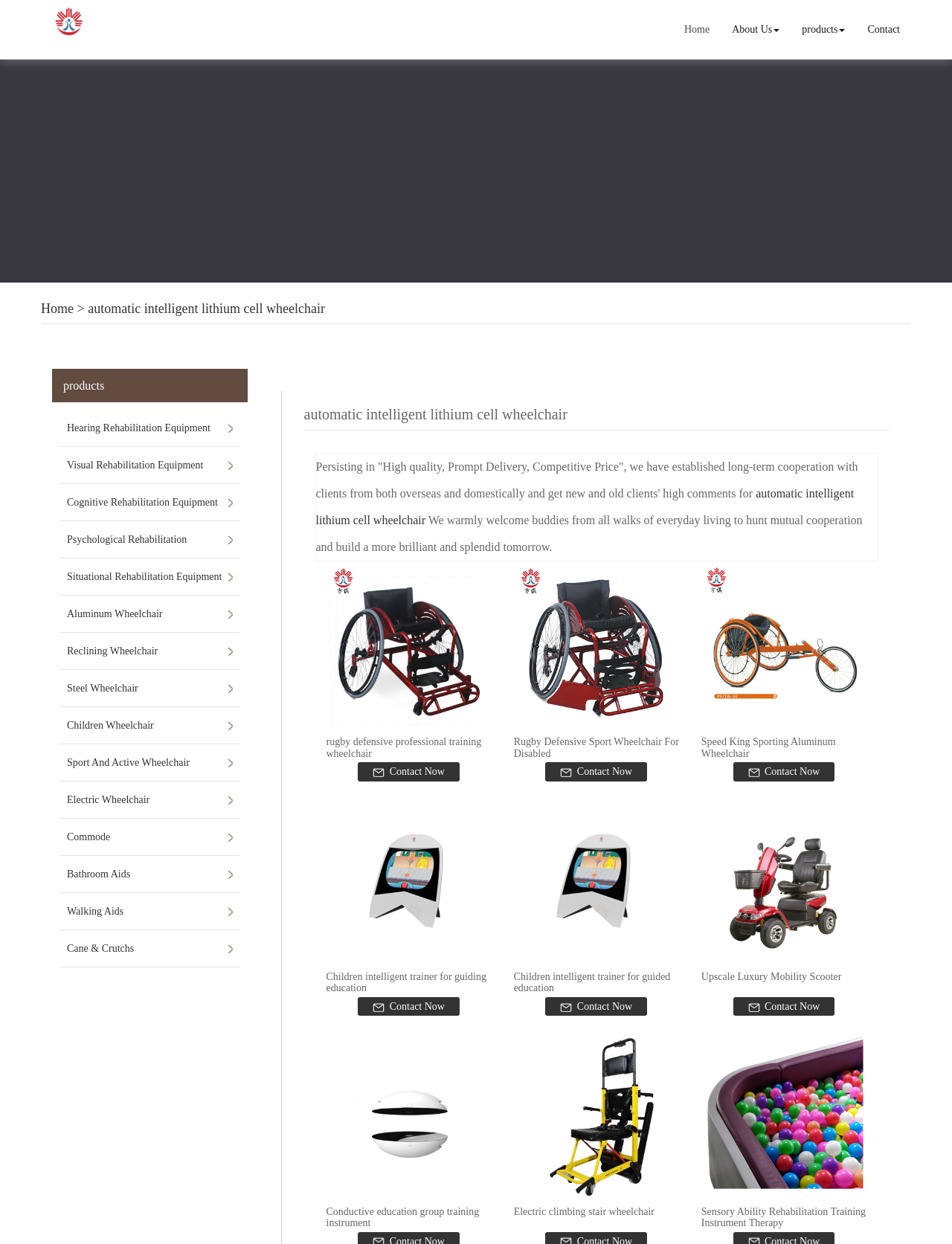Predict the bounding box of the UI element that fits this description: "Visual Rehabilitation Equipment".

[0.07, 0.359, 0.244, 0.389]